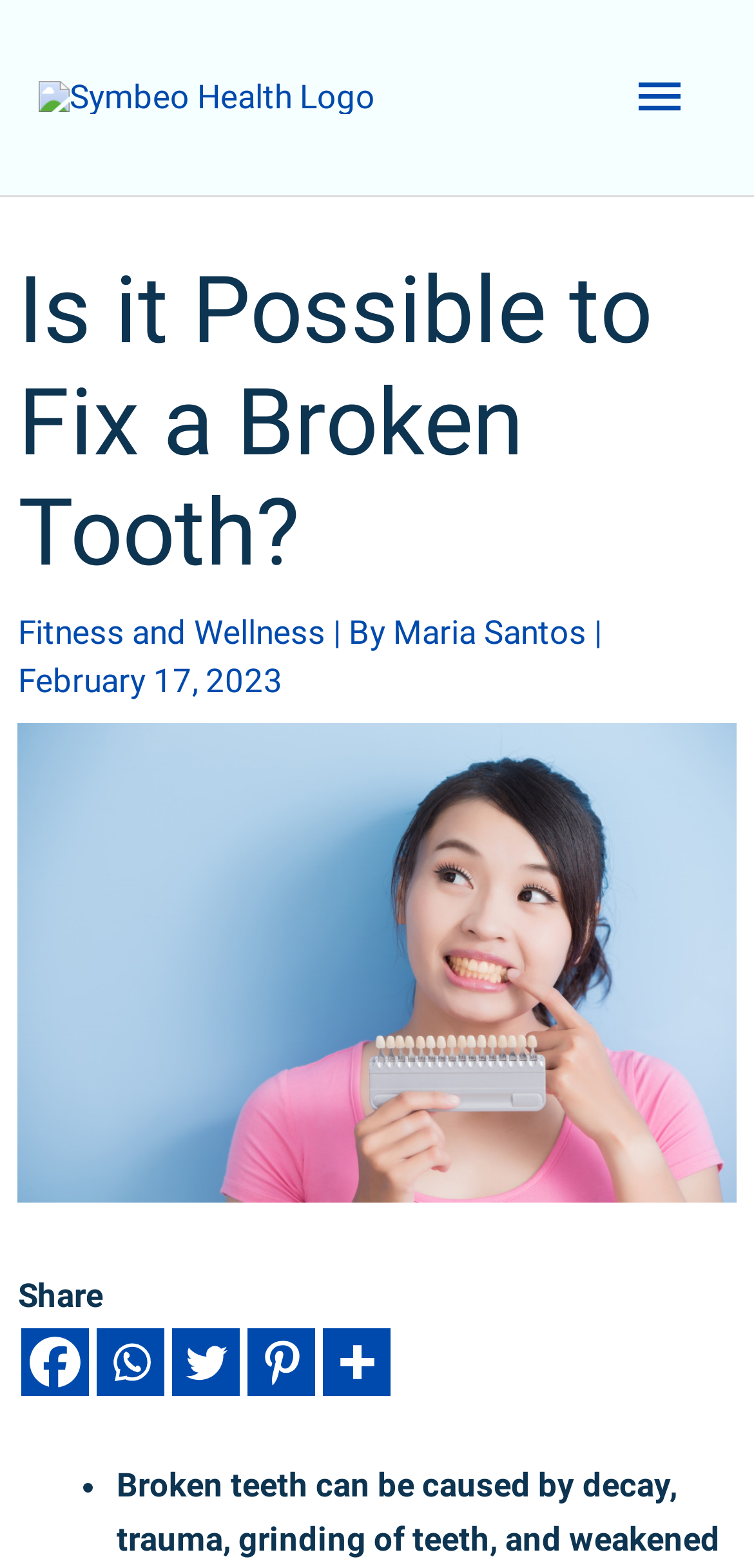Please provide the bounding box coordinates for the element that needs to be clicked to perform the following instruction: "Open the Main Menu". The coordinates should be given as four float numbers between 0 and 1, i.e., [left, top, right, bottom].

[0.8, 0.025, 0.949, 0.099]